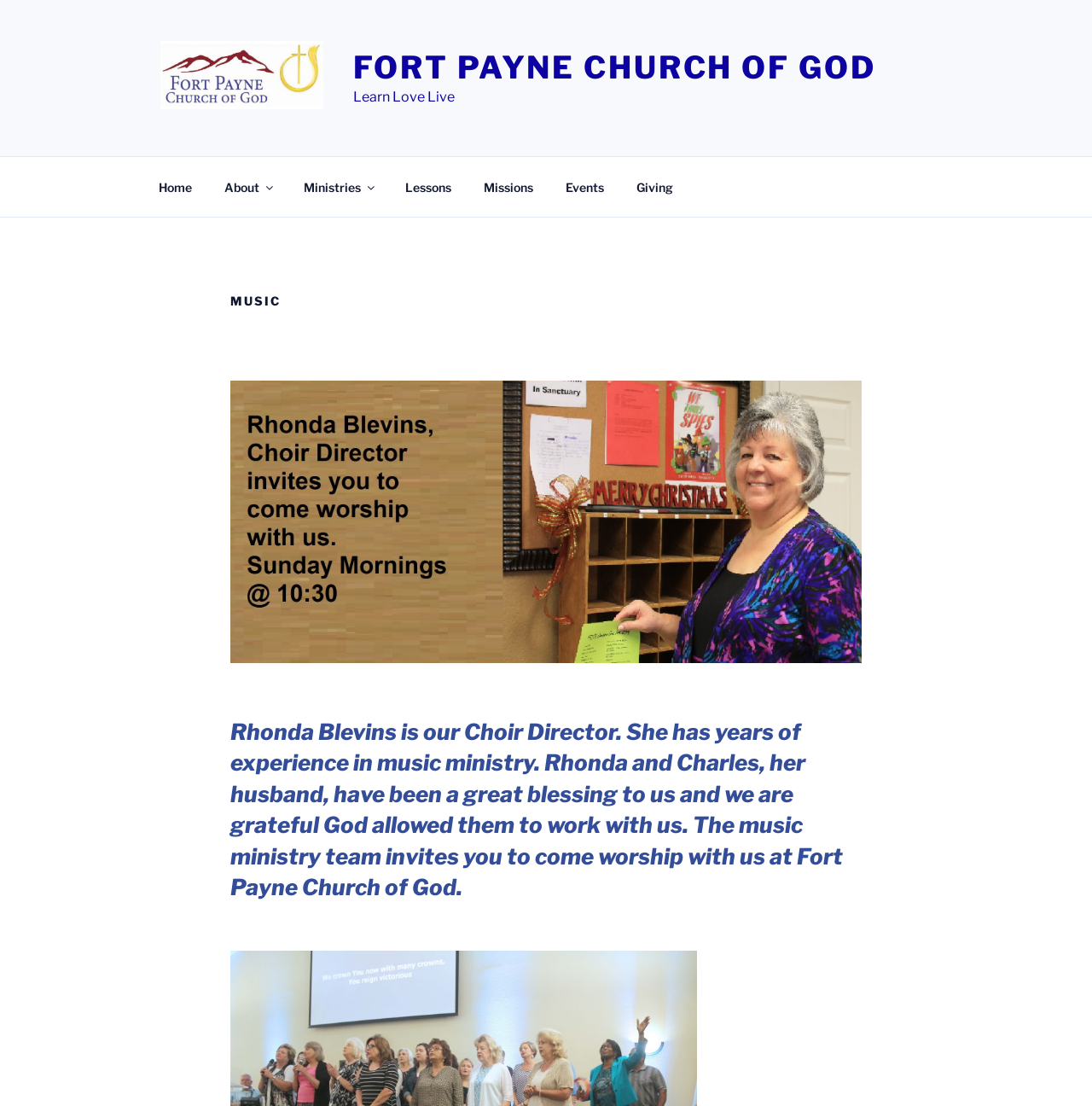Extract the bounding box coordinates for the described element: "Fort Payne Church of God". The coordinates should be represented as four float numbers between 0 and 1: [left, top, right, bottom].

[0.324, 0.044, 0.802, 0.078]